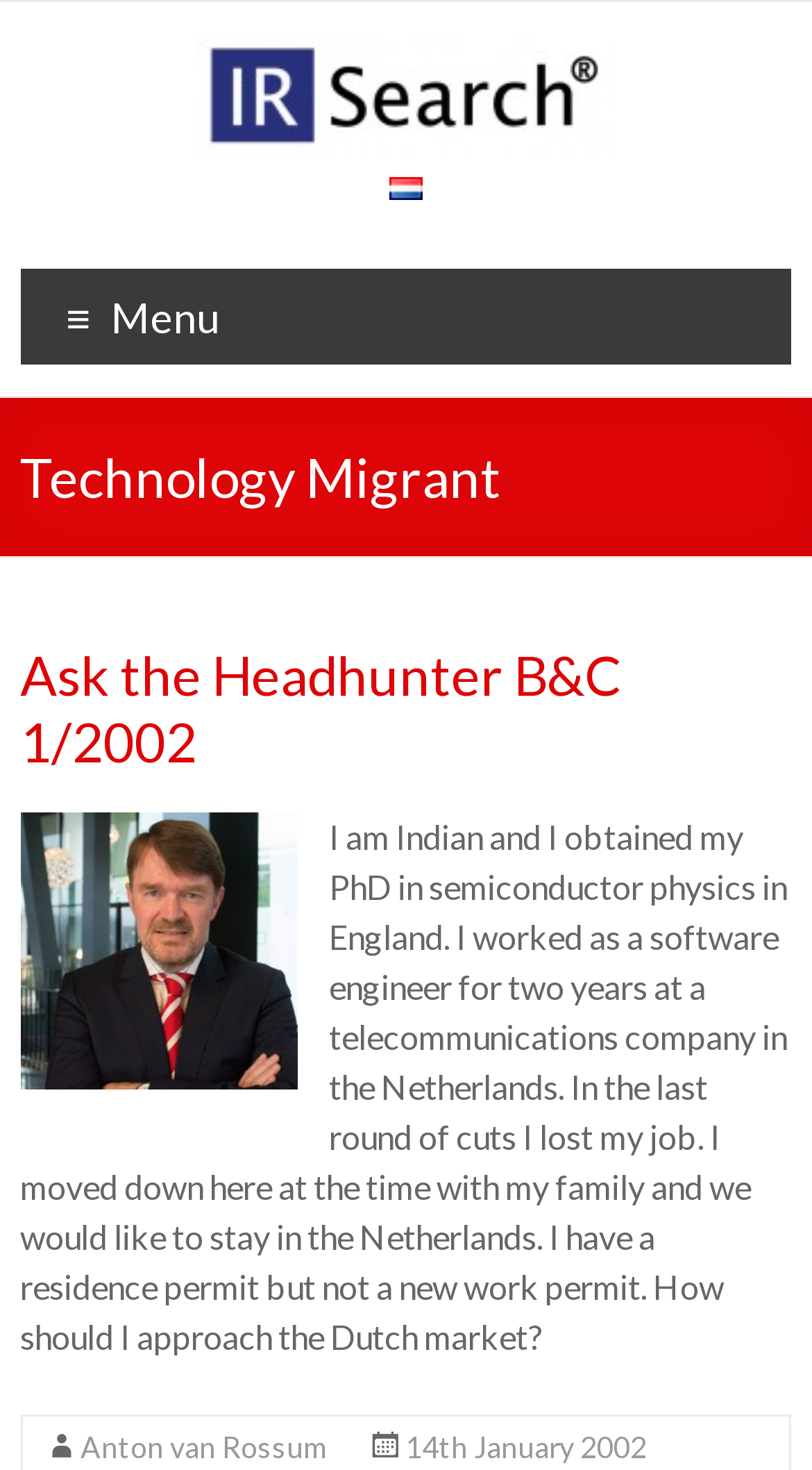Respond with a single word or short phrase to the following question: 
What is the position of the image 'IR Search'?

Top center